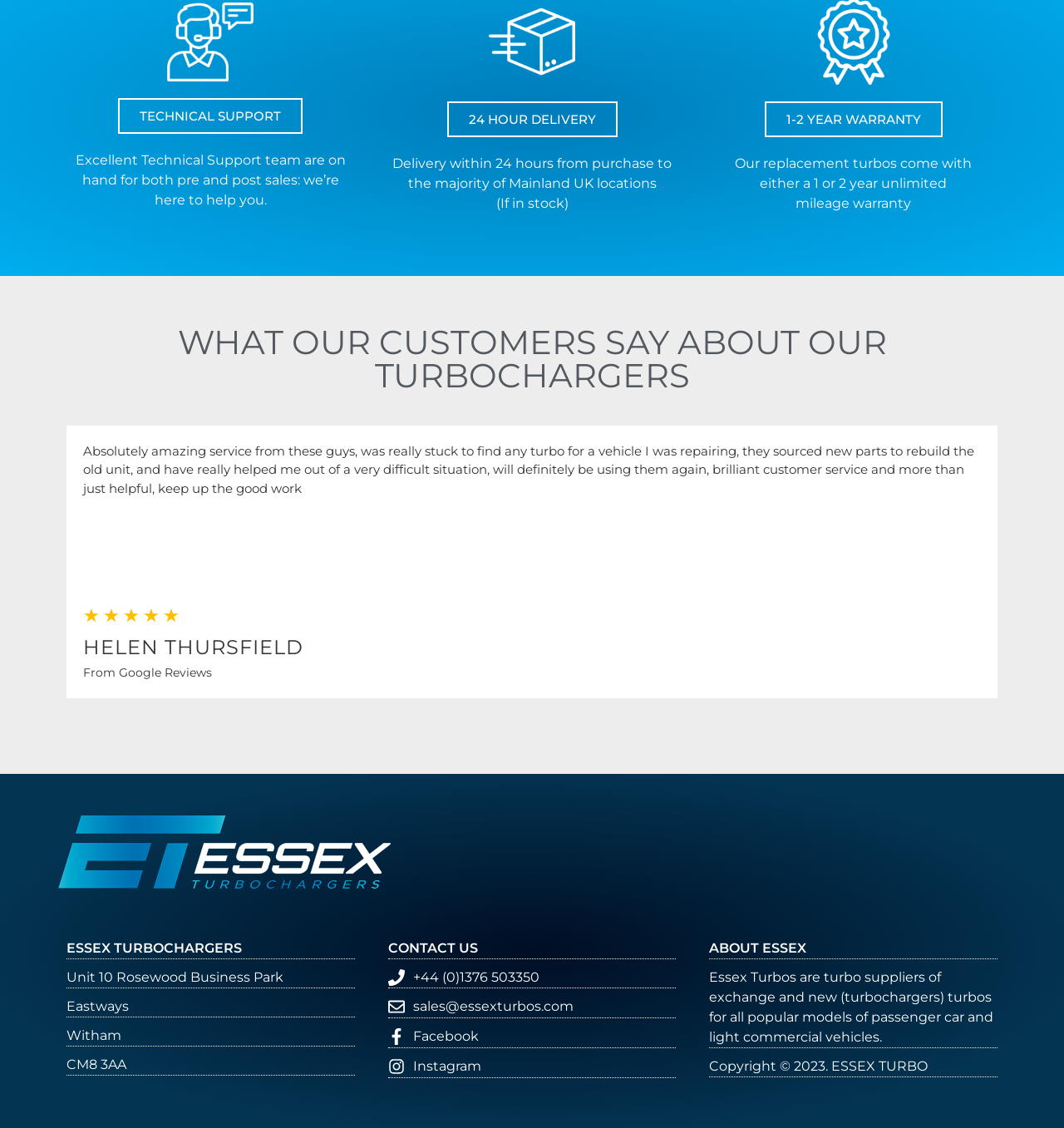Answer the question below in one word or phrase:
What is the warranty period for replacement turbos?

1 or 2 year